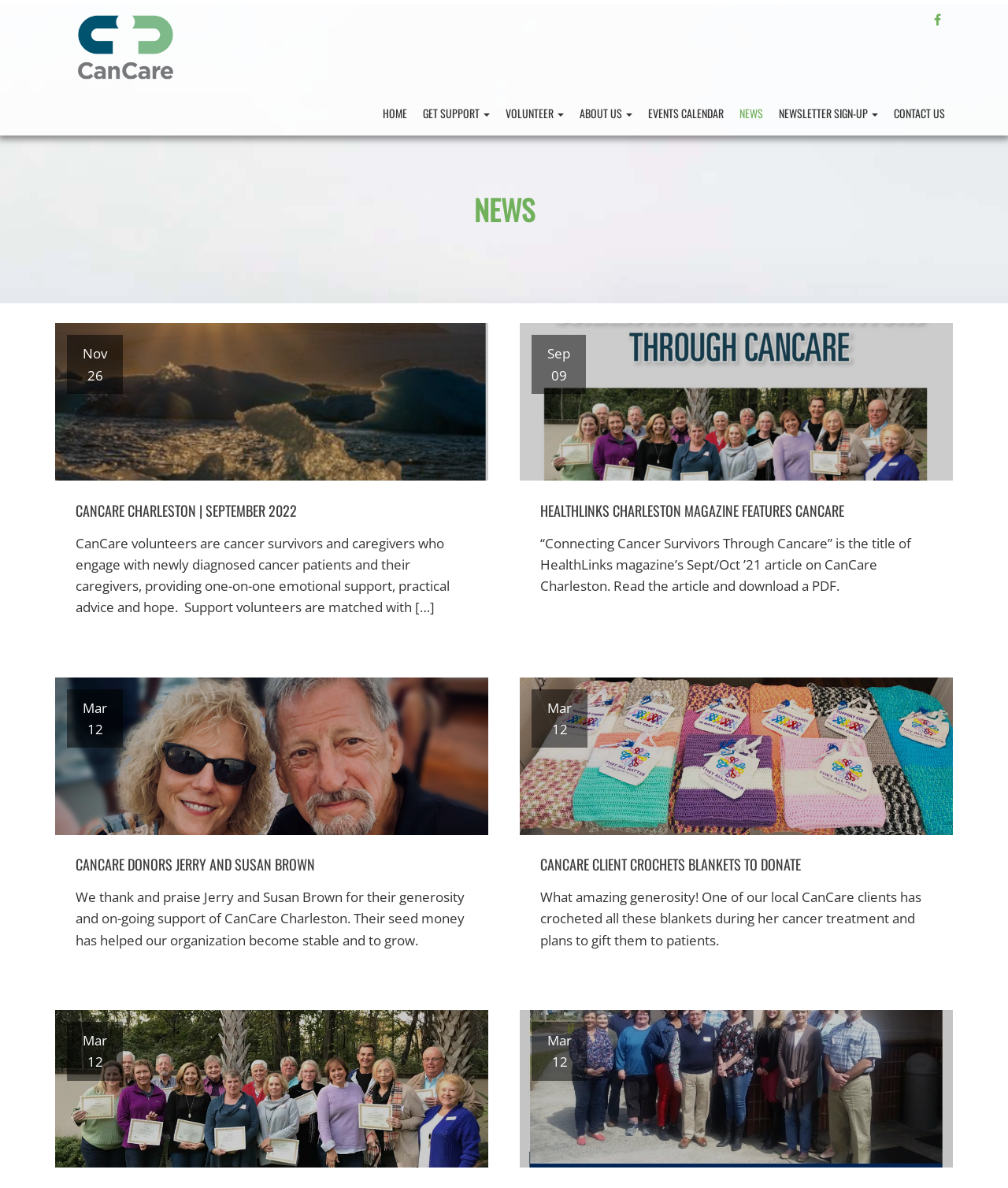Determine the bounding box coordinates of the element that should be clicked to execute the following command: "Read the news article 'CANCARE CHARLESTON | SEPTEMBER 2022'".

[0.075, 0.424, 0.294, 0.437]